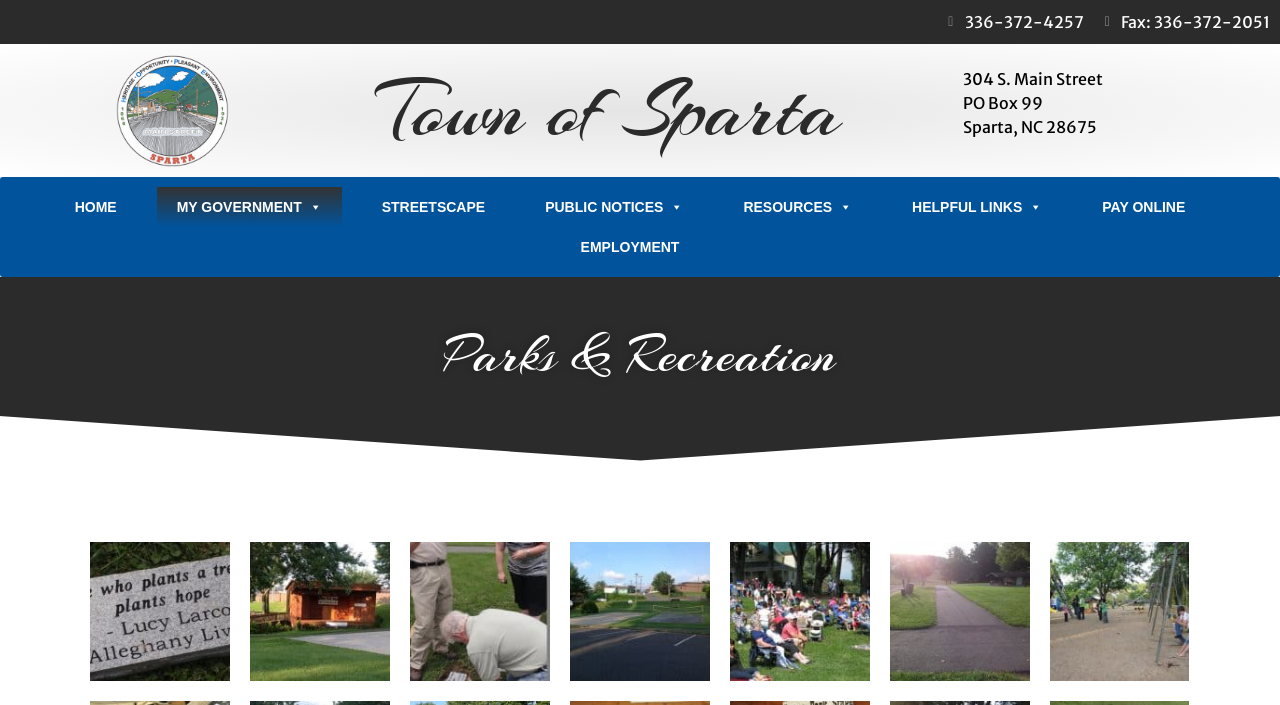Specify the bounding box coordinates of the area to click in order to follow the given instruction: "View the image of Stone with a quote."

[0.07, 0.768, 0.18, 0.967]